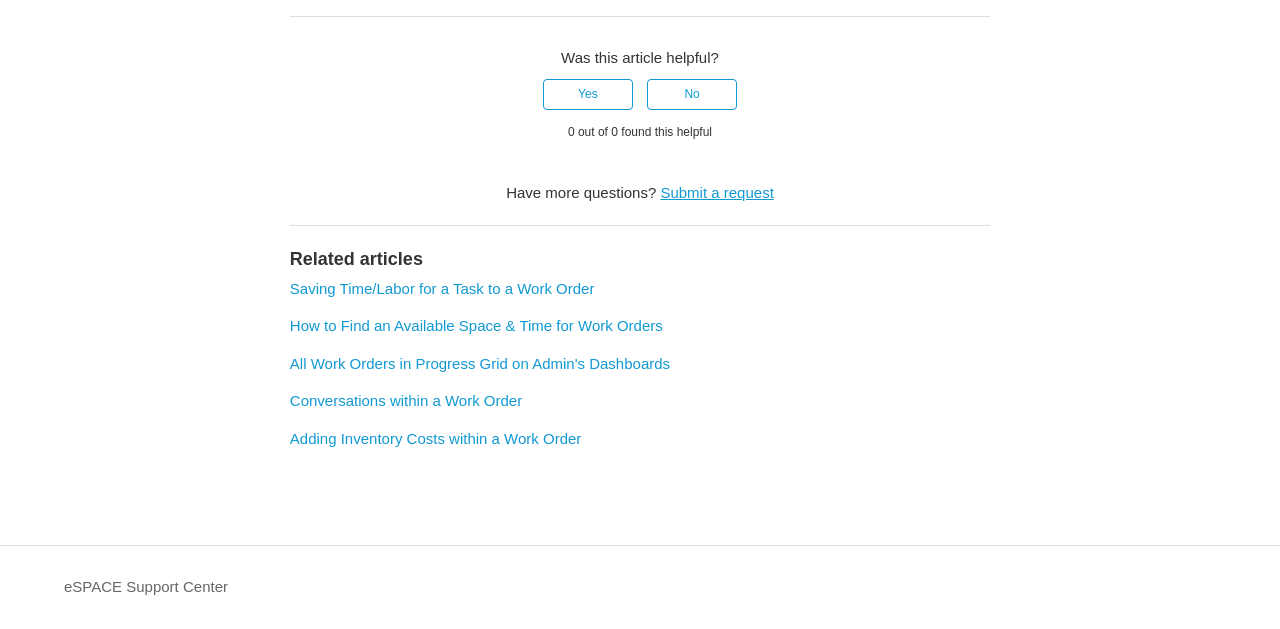Locate the bounding box coordinates of the segment that needs to be clicked to meet this instruction: "View related article about Saving Time/Labor for a Task to a Work Order".

[0.226, 0.444, 0.464, 0.471]